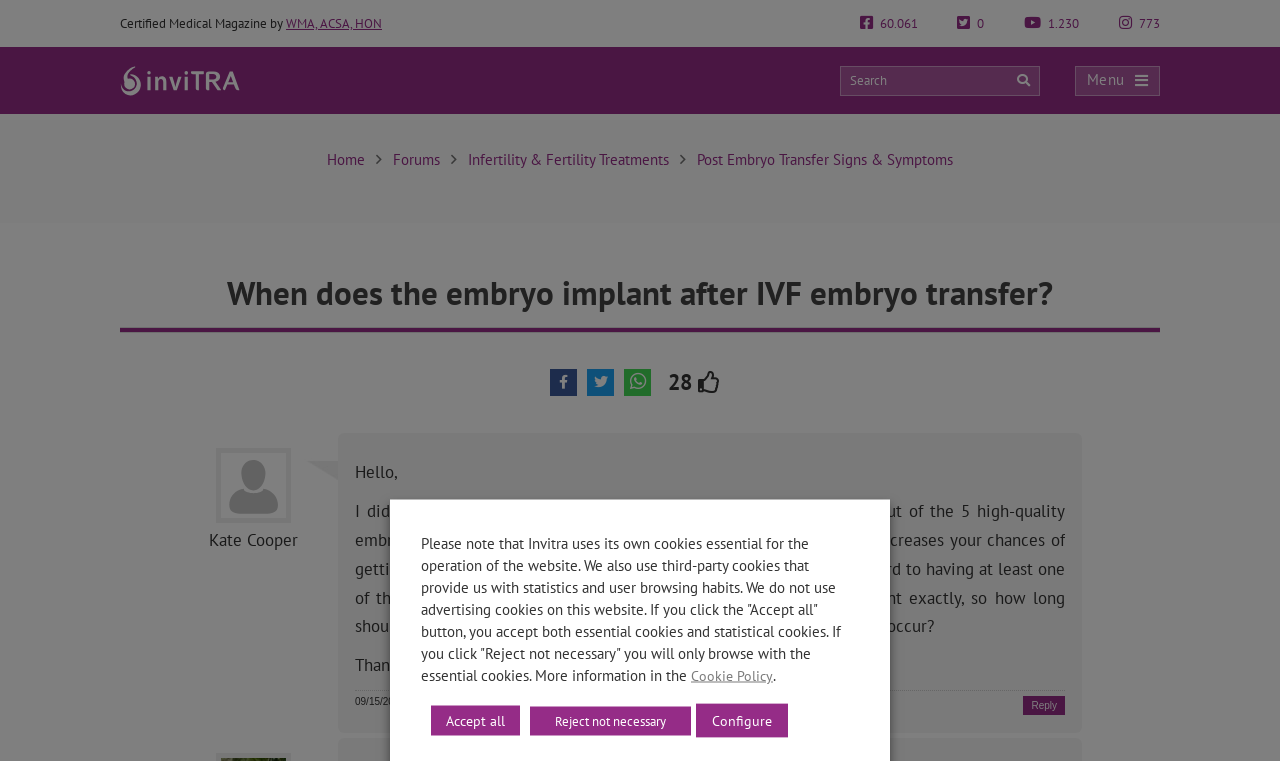What is the topic of the webpage?
Answer the question with as much detail as you can, using the image as a reference.

Based on the webpage content, the topic of discussion is IVF embryo transfer, specifically when the embryo implants after the transfer.